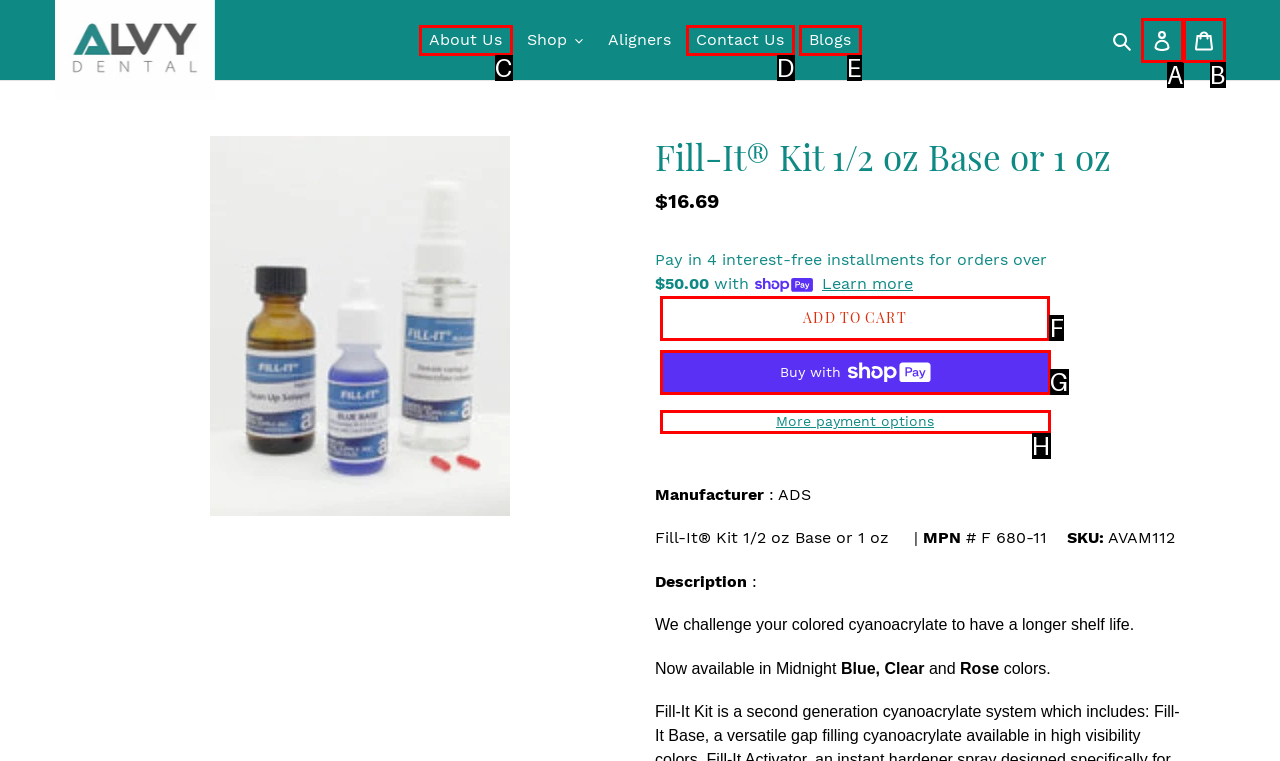Find the HTML element to click in order to complete this task: Add the product to cart
Answer with the letter of the correct option.

F